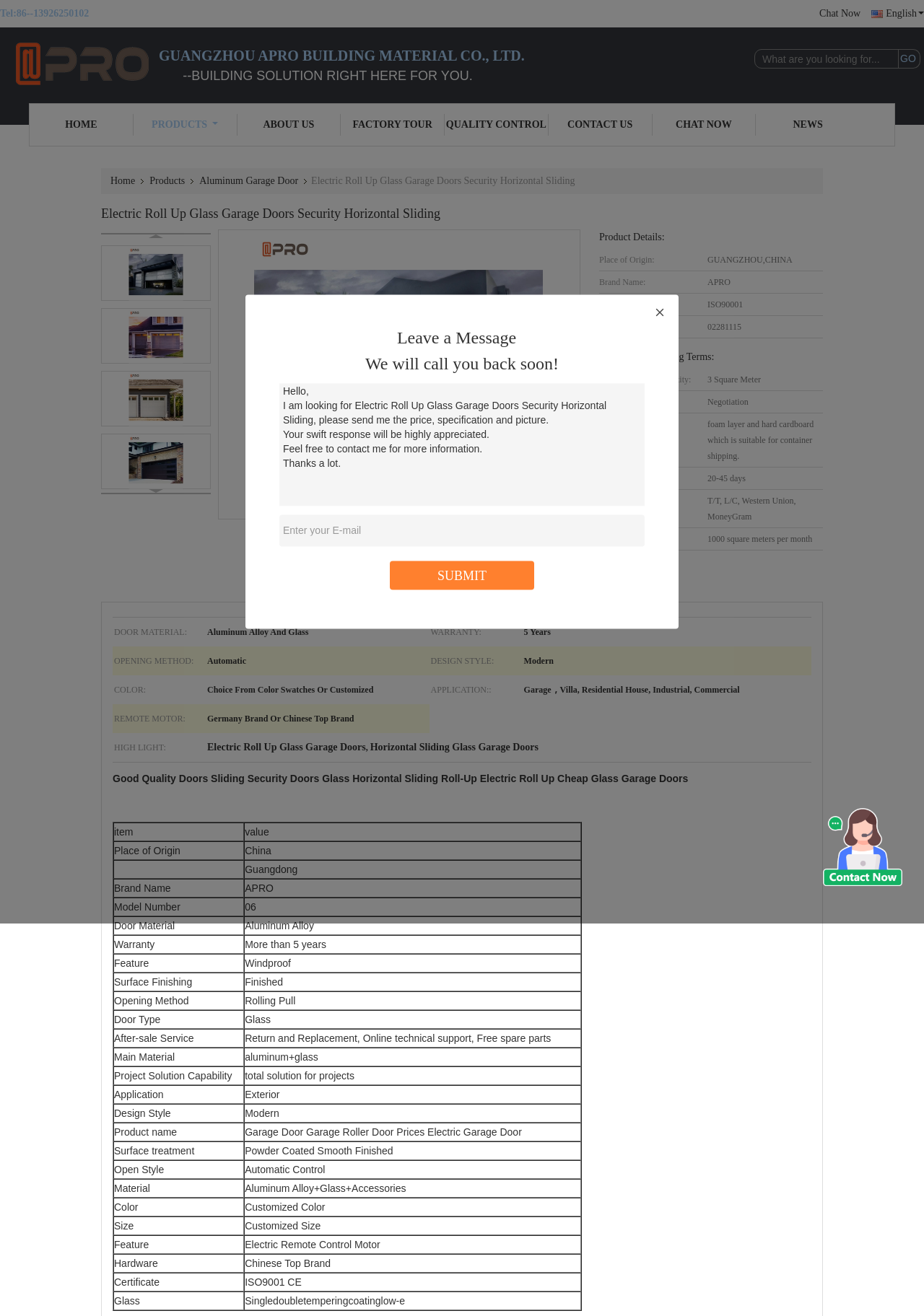Please study the image and answer the question comprehensively:
What is the delivery time?

I found the delivery time by looking at the table under 'Payment & Shipping Terms', where it says 'Delivery Time: 20-45 days'.